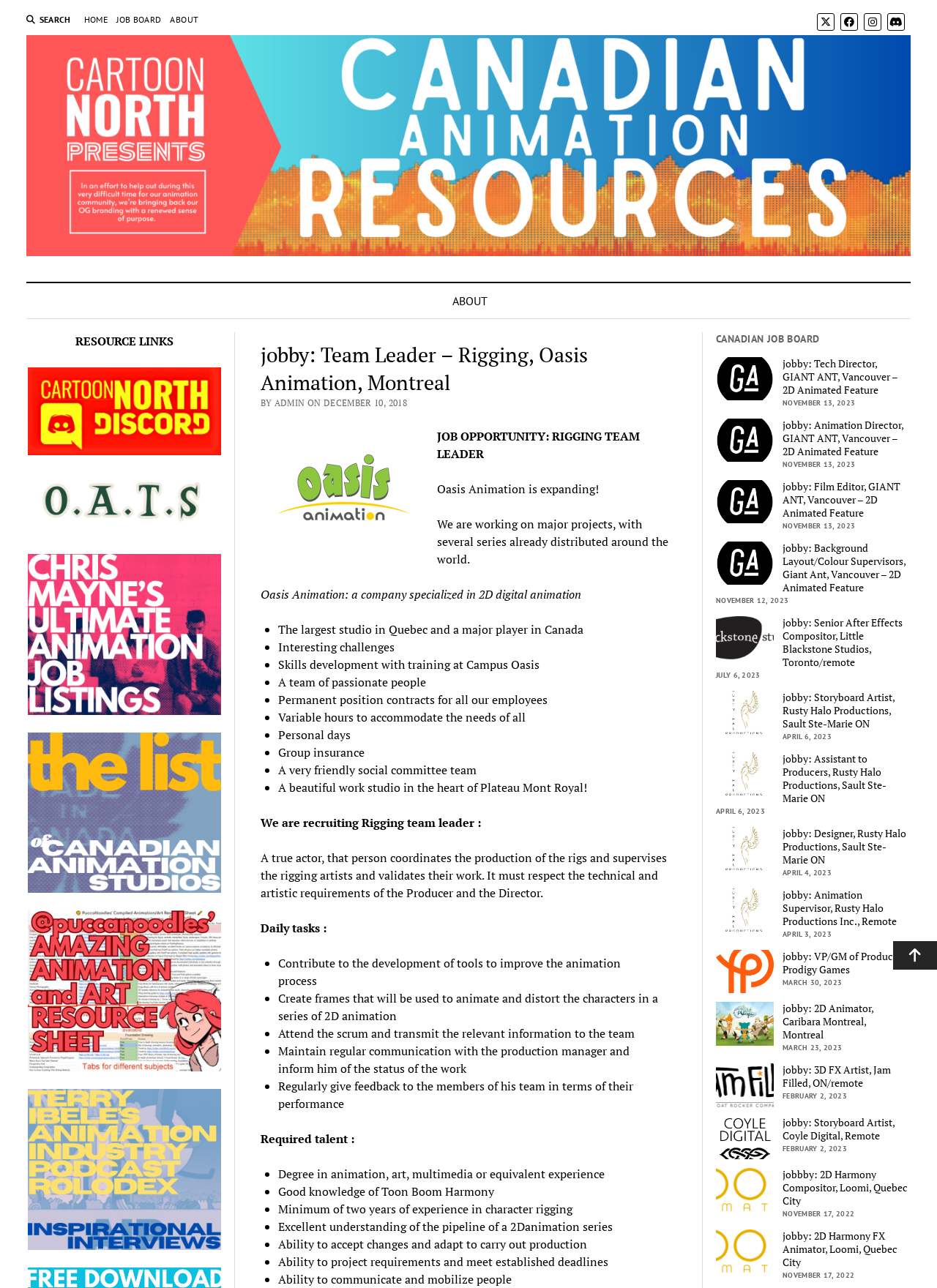Pinpoint the bounding box coordinates of the area that should be clicked to complete the following instruction: "View ABOUT page". The coordinates must be given as four float numbers between 0 and 1, i.e., [left, top, right, bottom].

[0.182, 0.01, 0.212, 0.02]